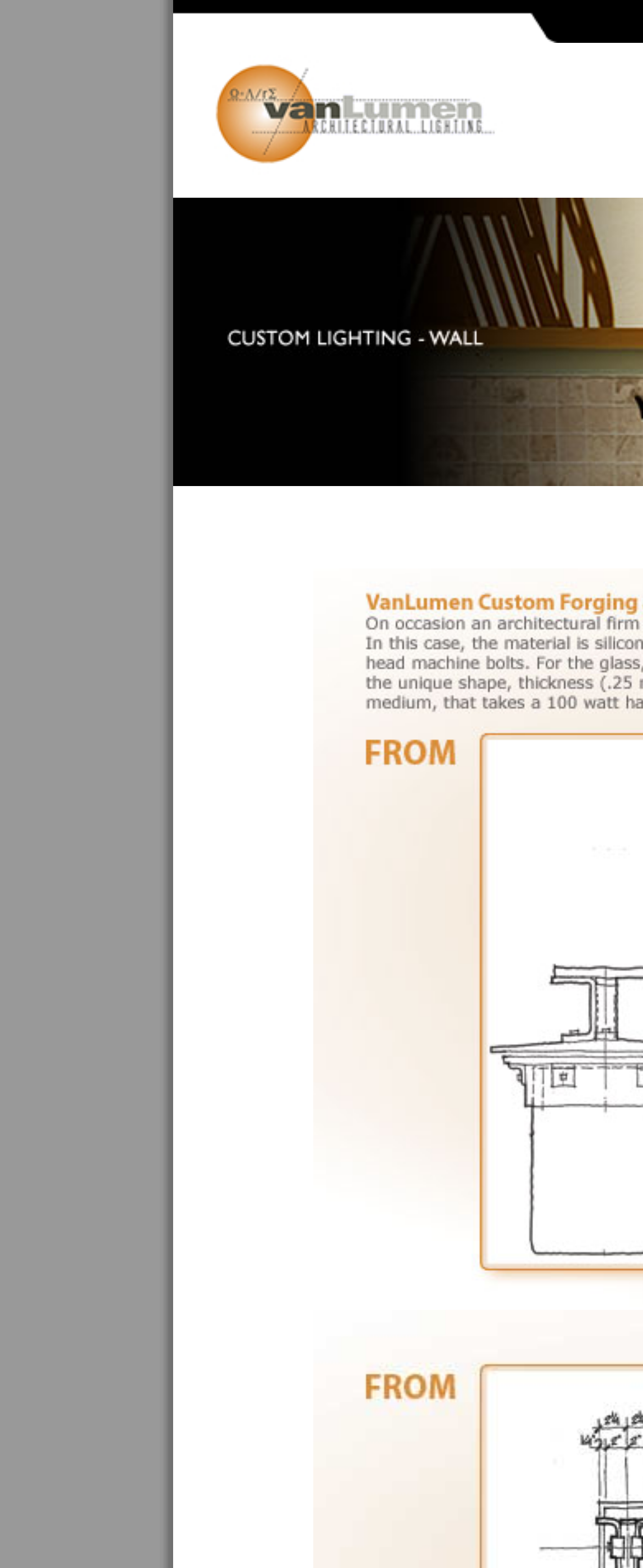Calculate the bounding box coordinates for the UI element based on the following description: "alt="VanLumen Architectural Lighting"". Ensure the coordinates are four float numbers between 0 and 1, i.e., [left, top, right, bottom].

[0.269, 0.112, 0.782, 0.13]